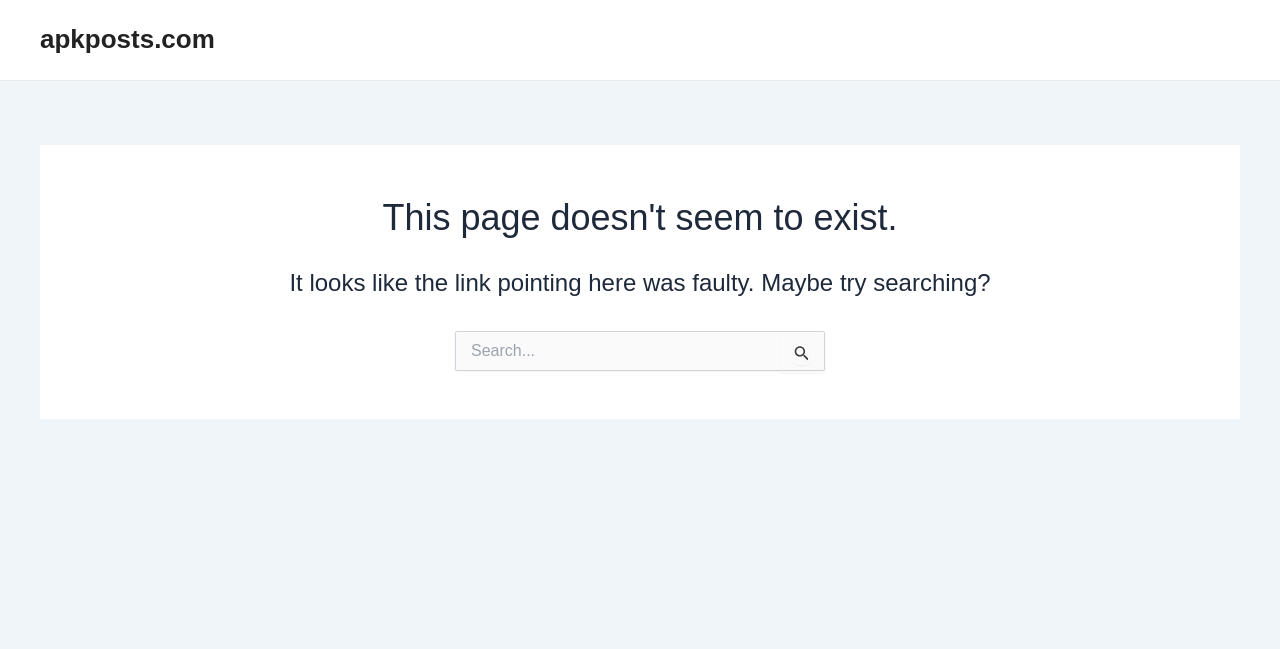What is the error message on the webpage?
Please ensure your answer is as detailed and informative as possible.

The error message is displayed in a heading element, which is a child of the HeaderAsNonLandmark element, indicating that the webpage is not found.